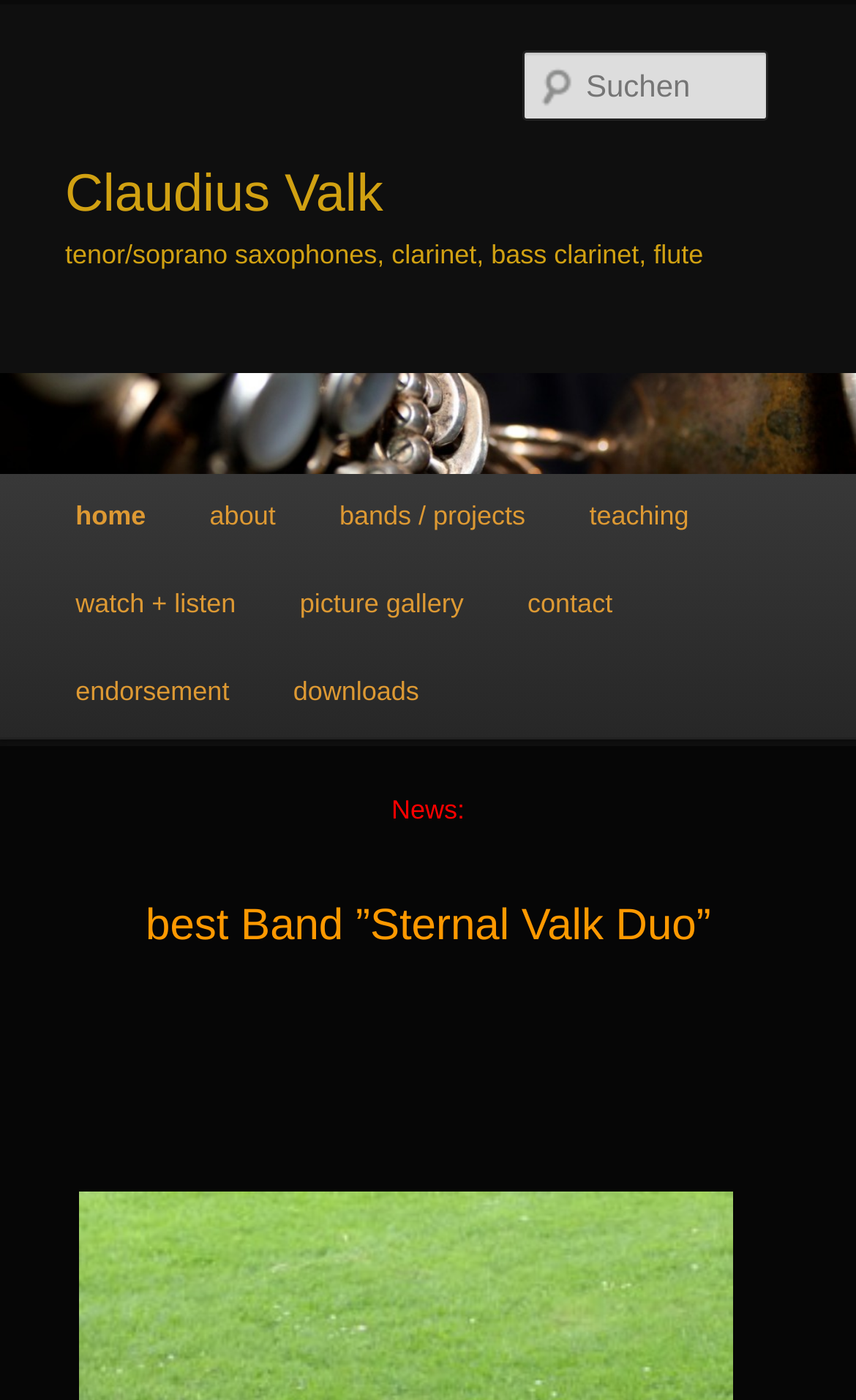Locate the bounding box coordinates of the area to click to fulfill this instruction: "click on the home link". The bounding box should be presented as four float numbers between 0 and 1, in the order [left, top, right, bottom].

[0.051, 0.339, 0.208, 0.402]